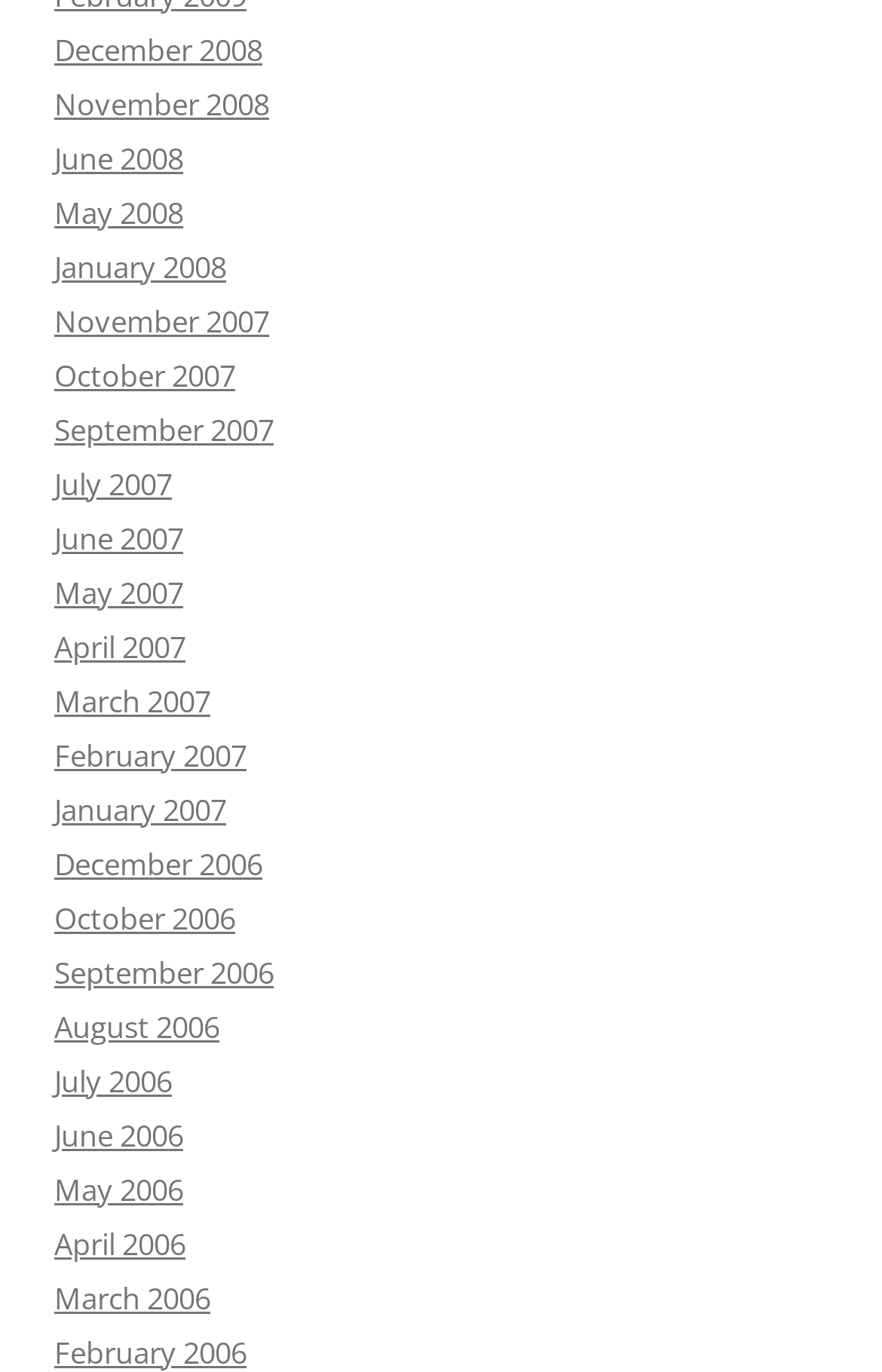Use a single word or phrase to answer the question:
How many months are available in 2008?

5